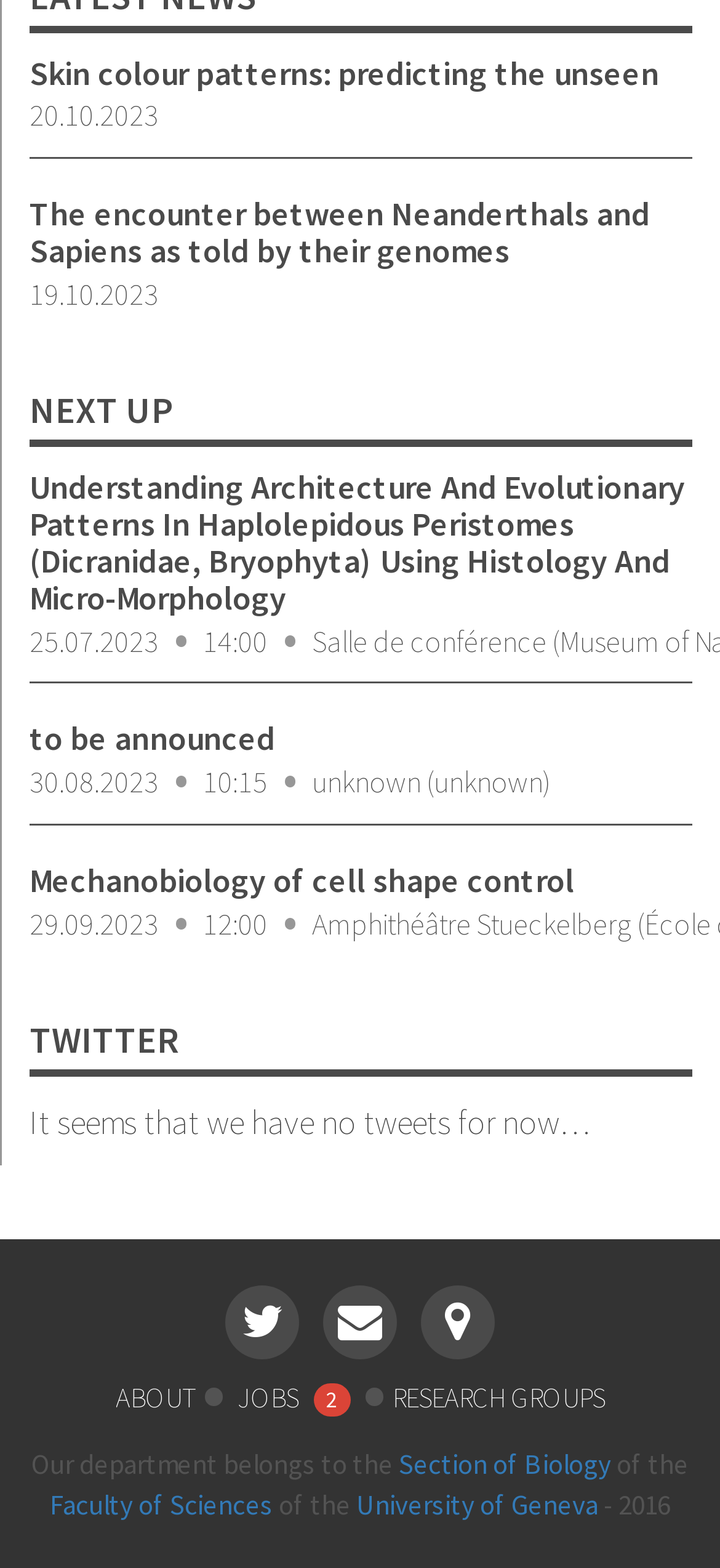Determine the bounding box coordinates (top-left x, top-left y, bottom-right x, bottom-right y) of the UI element described in the following text: about

[0.16, 0.879, 0.271, 0.902]